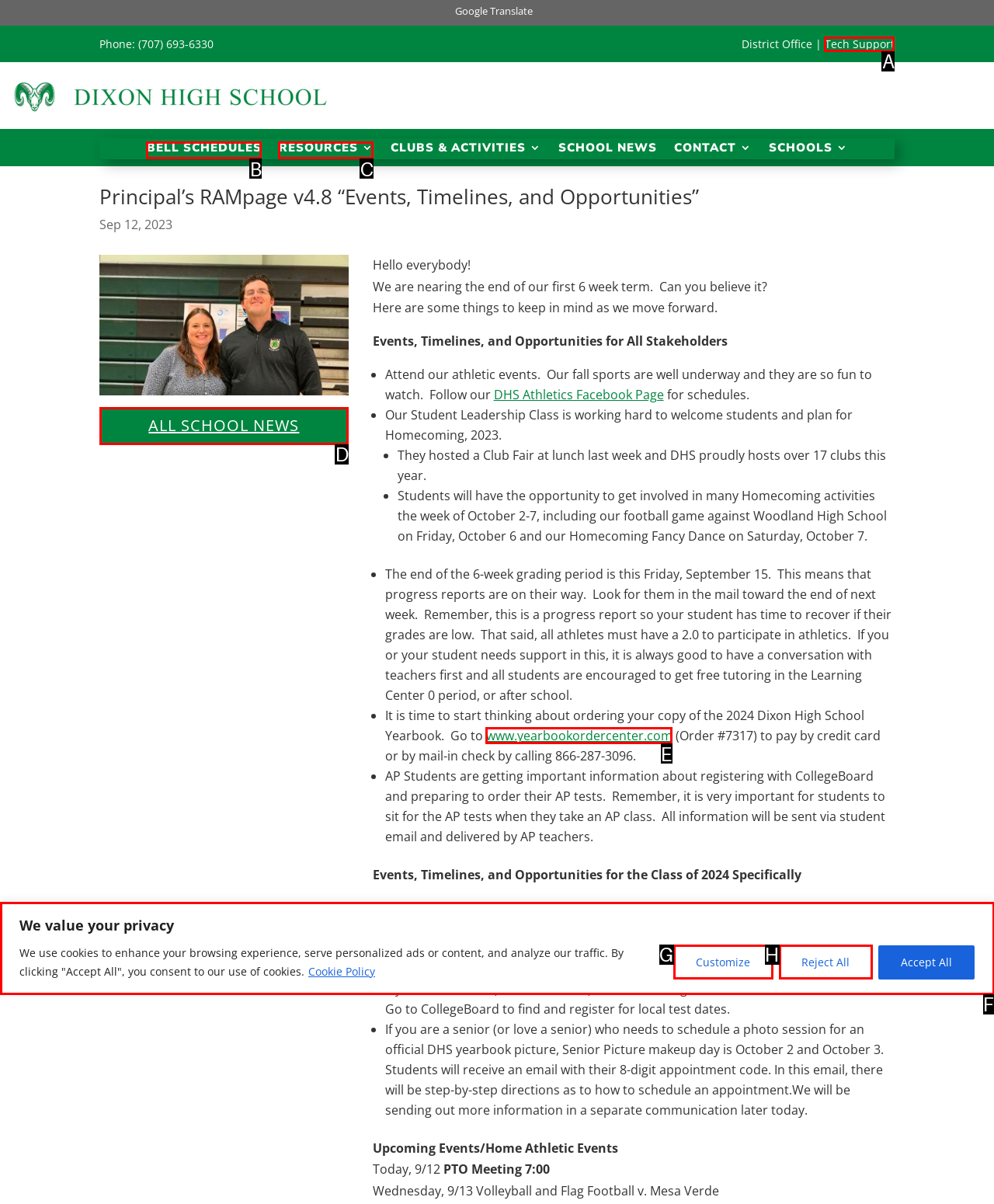Determine which HTML element I should select to execute the task: Click the www.yearbookordercenter.com link
Reply with the corresponding option's letter from the given choices directly.

E